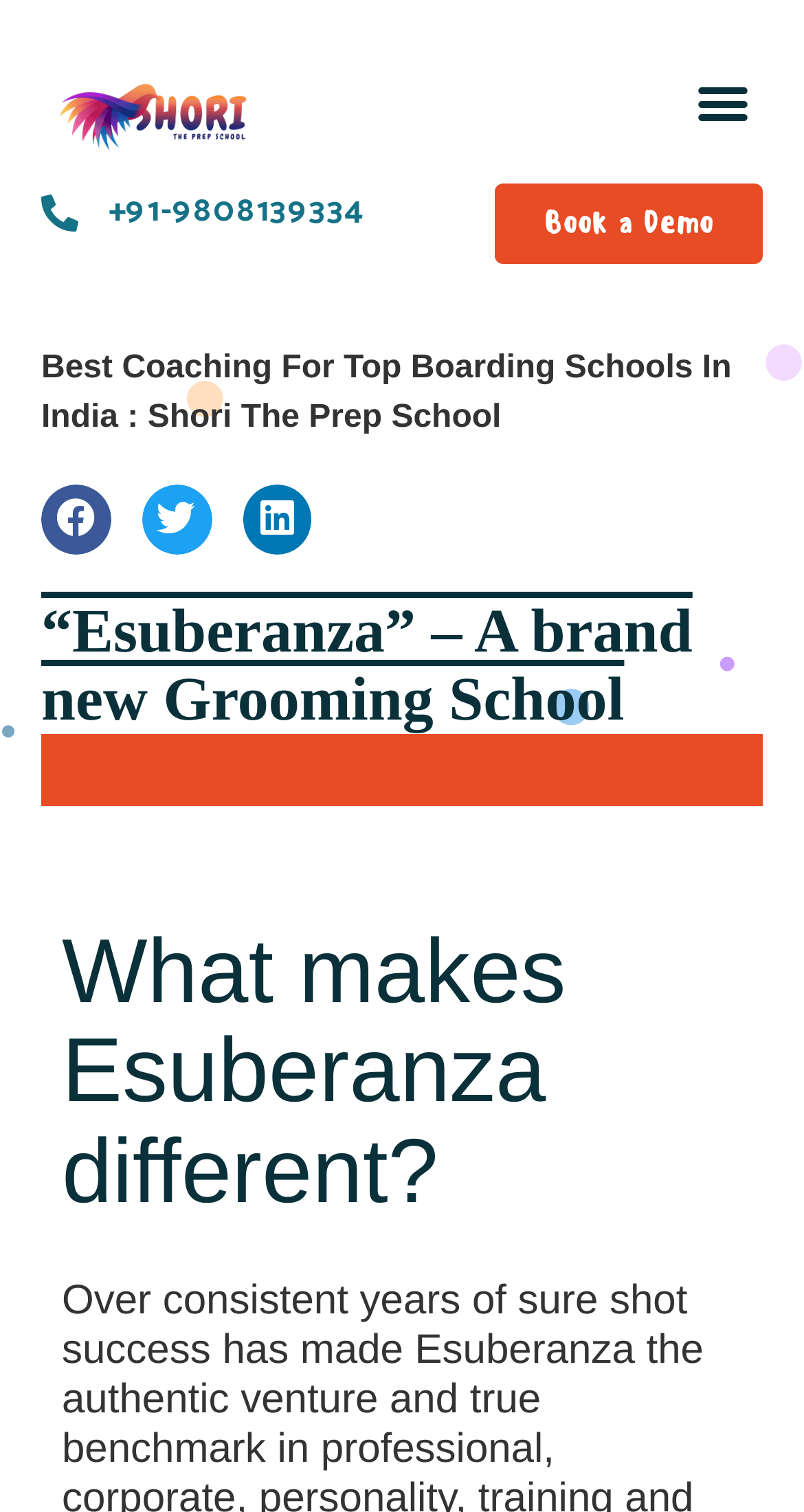How many social media sharing options are available?
Kindly offer a detailed explanation using the data available in the image.

I counted the number of social media sharing buttons available on the page, which are 'Share on facebook', 'Share on twitter', and 'Share on linkedin'.